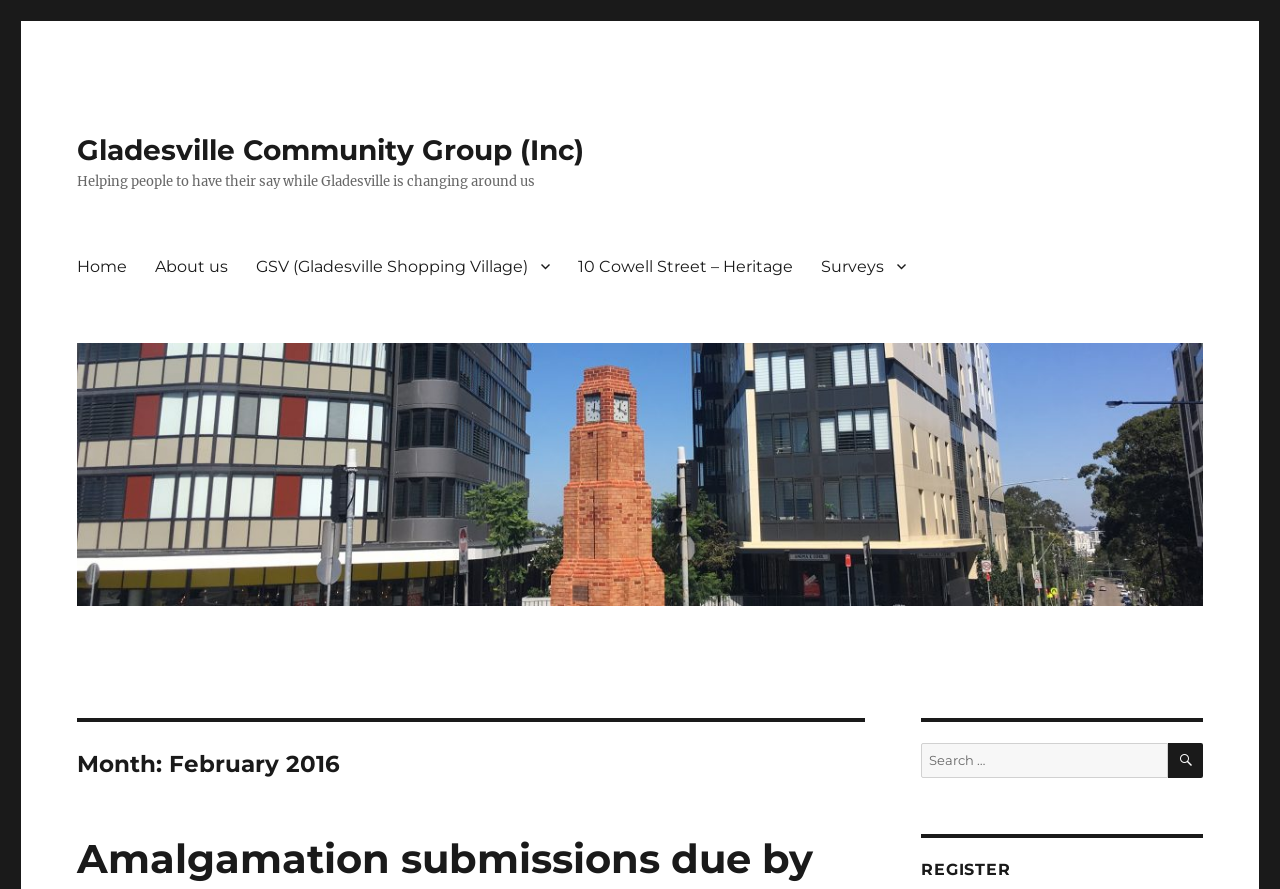What is the name of the community group?
Please give a detailed and elaborate answer to the question based on the image.

I found the answer by looking at the top-most link element with the text 'Gladesville Community Group (Inc)' which is likely to be the name of the community group.